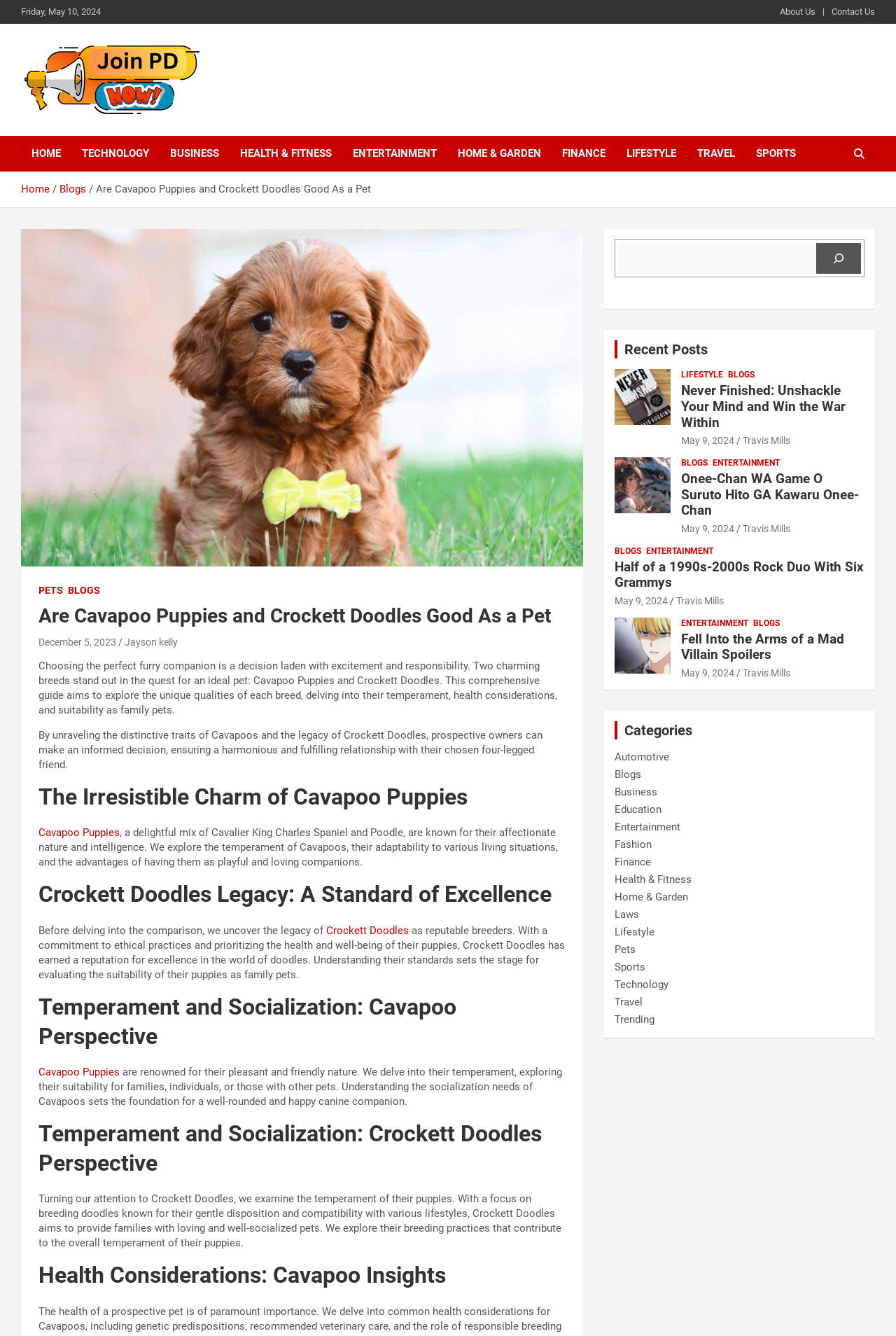Find the coordinates for the bounding box of the element with this description: "Health & Fitness".

[0.686, 0.653, 0.772, 0.663]